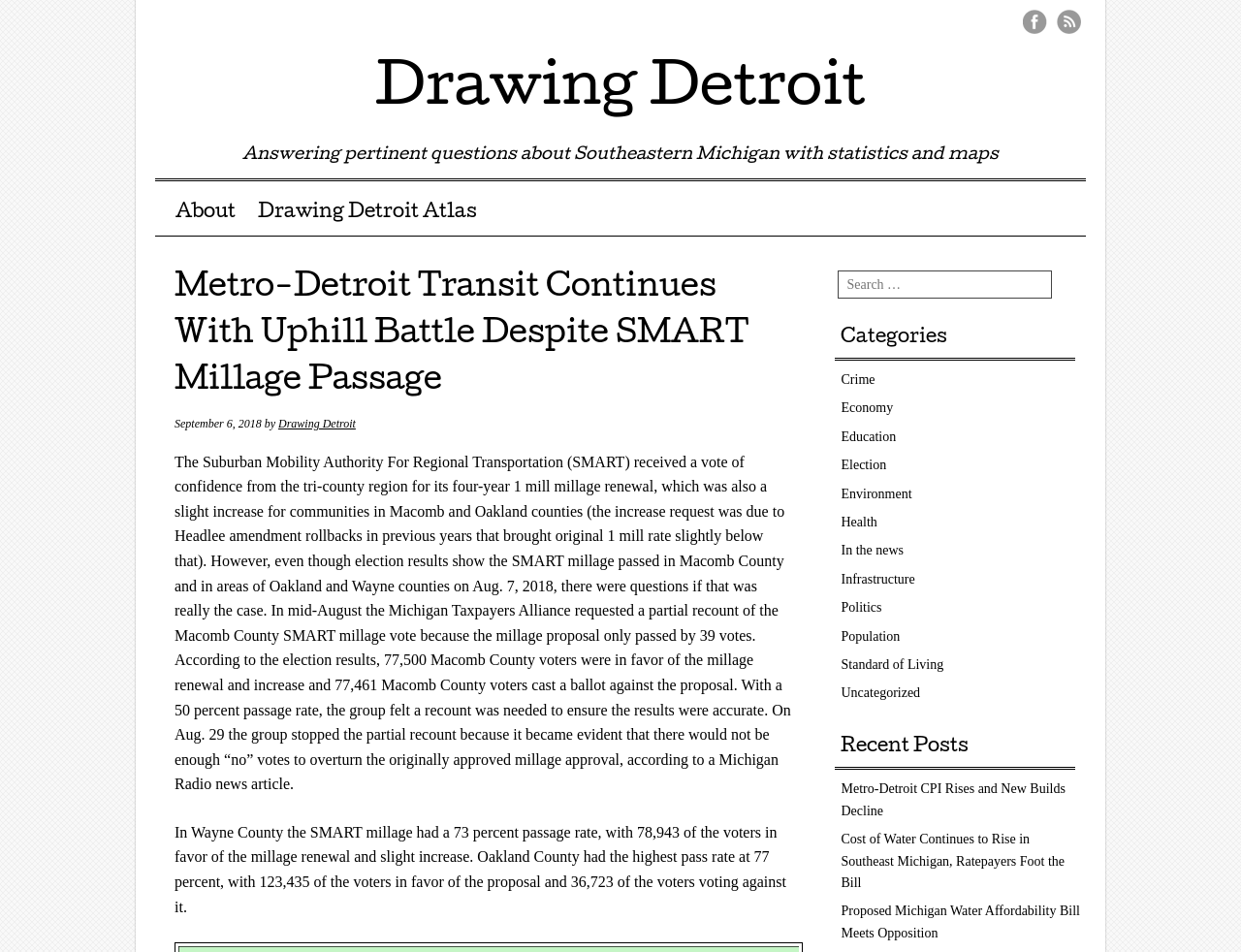Identify the bounding box coordinates of the element to click to follow this instruction: 'Search for a topic'. Ensure the coordinates are four float values between 0 and 1, provided as [left, top, right, bottom].

[0.675, 0.285, 0.848, 0.314]